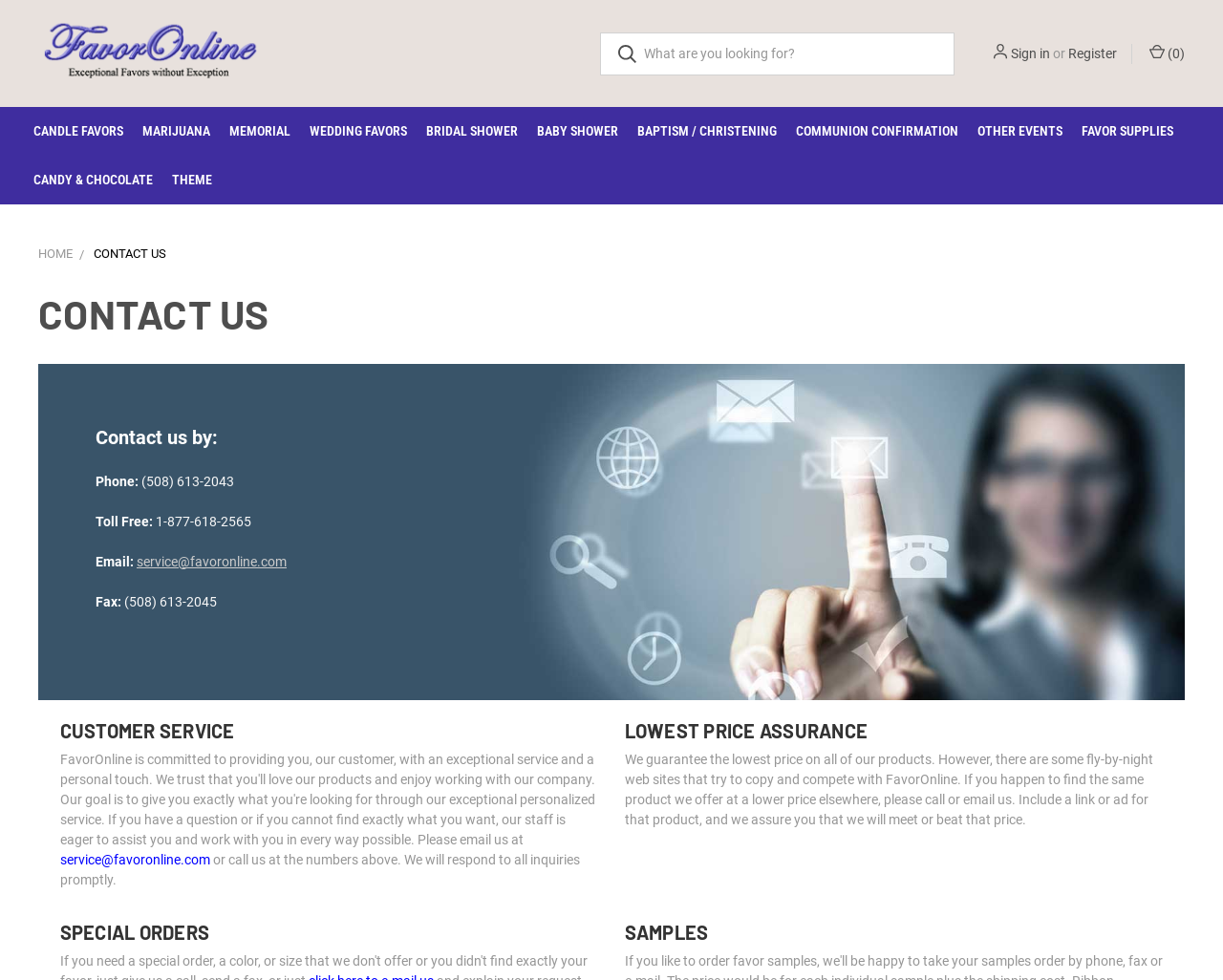Pinpoint the bounding box coordinates of the element that must be clicked to accomplish the following instruction: "View CANDLE FAVORS". The coordinates should be in the format of four float numbers between 0 and 1, i.e., [left, top, right, bottom].

[0.02, 0.109, 0.109, 0.159]